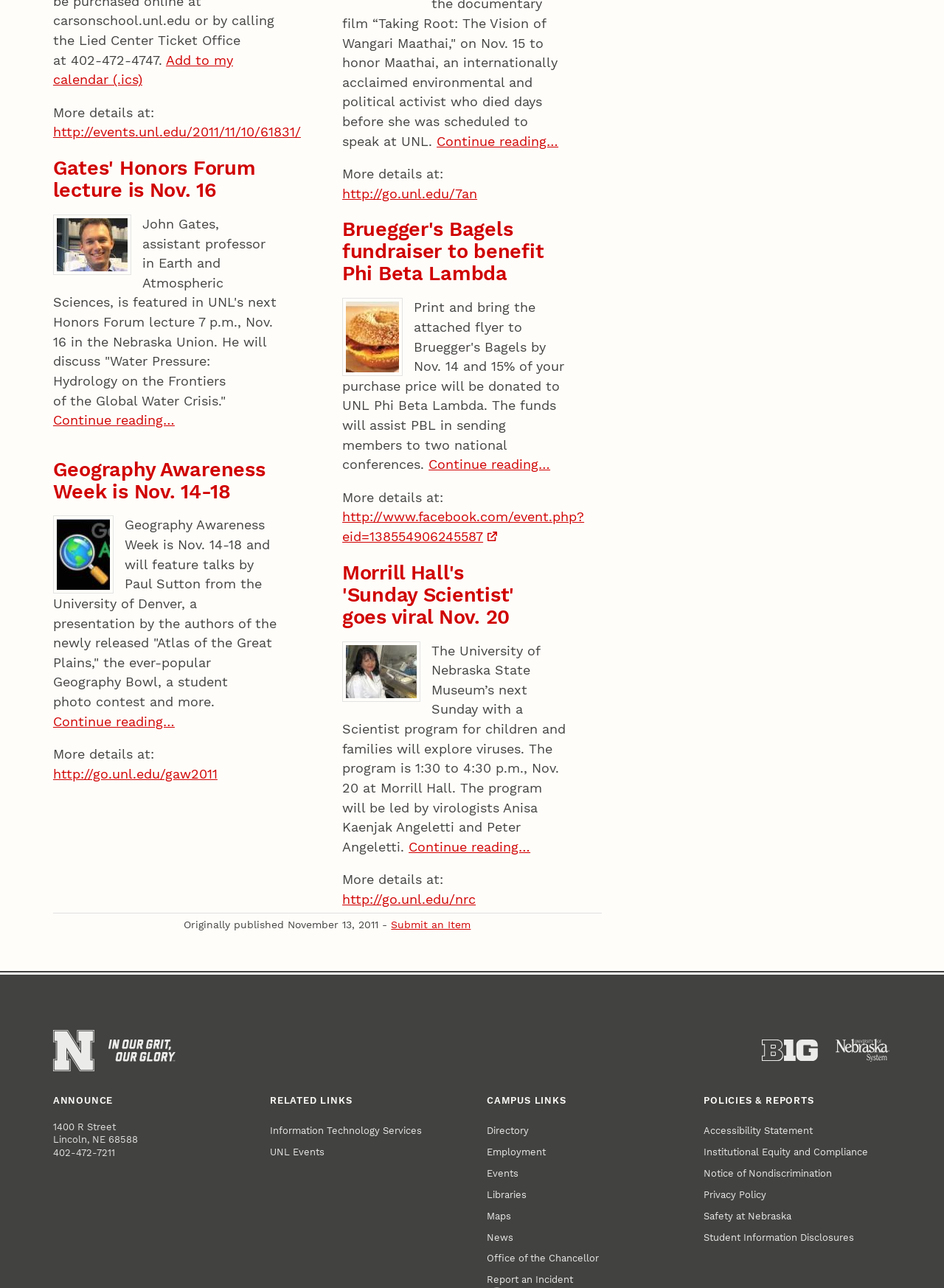Please determine the bounding box coordinates of the element to click on in order to accomplish the following task: "View the Honors Forum lecture details". Ensure the coordinates are four float numbers ranging from 0 to 1, i.e., [left, top, right, bottom].

[0.056, 0.122, 0.294, 0.156]